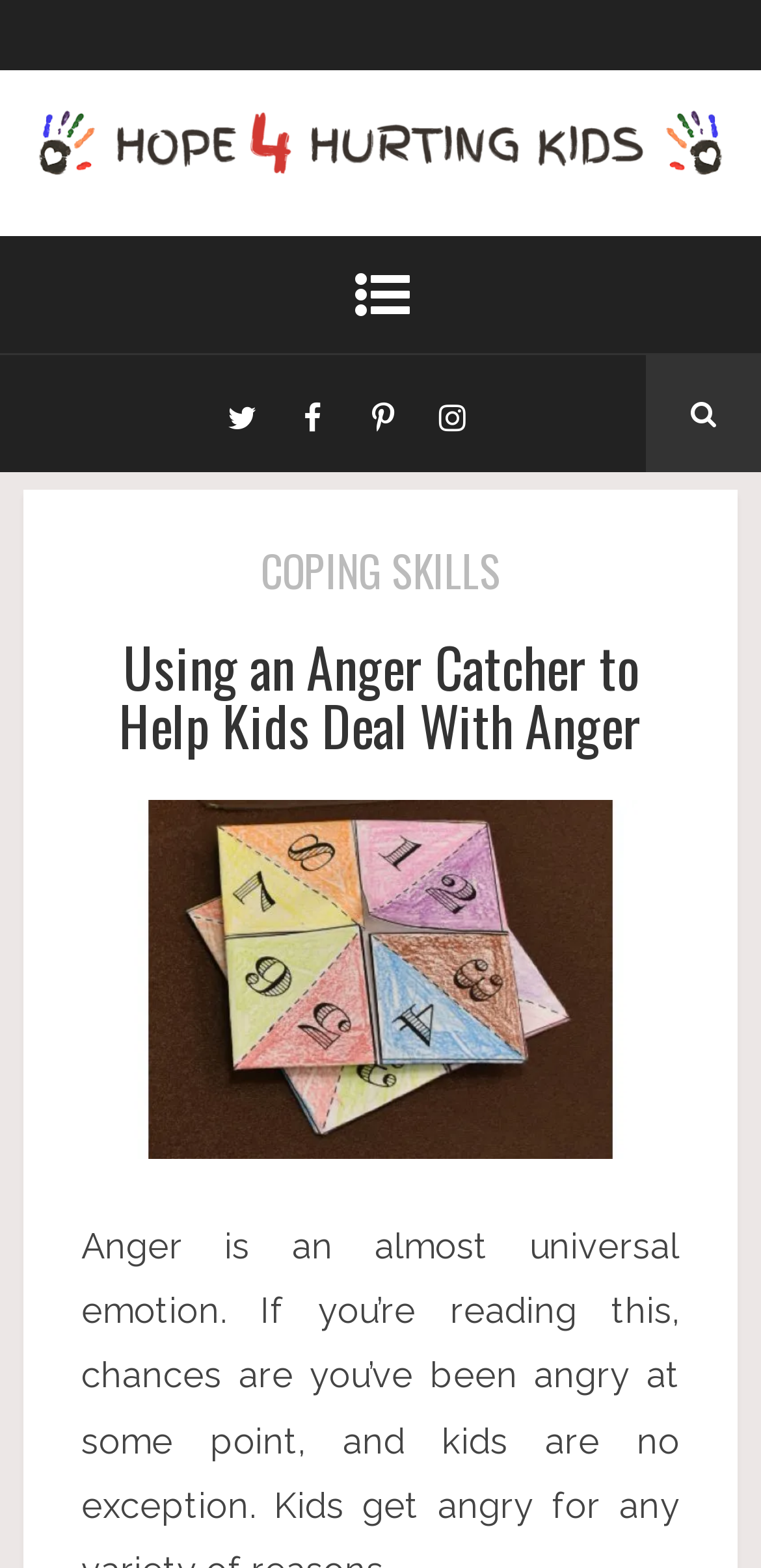What is the purpose of the Anger Catcher?
Answer the question with as much detail as possible.

The purpose of the Anger Catcher can be inferred from the heading, which says 'Using an Anger Catcher to Help Kids Deal With Anger', implying that it is a tool to help kids manage their anger.